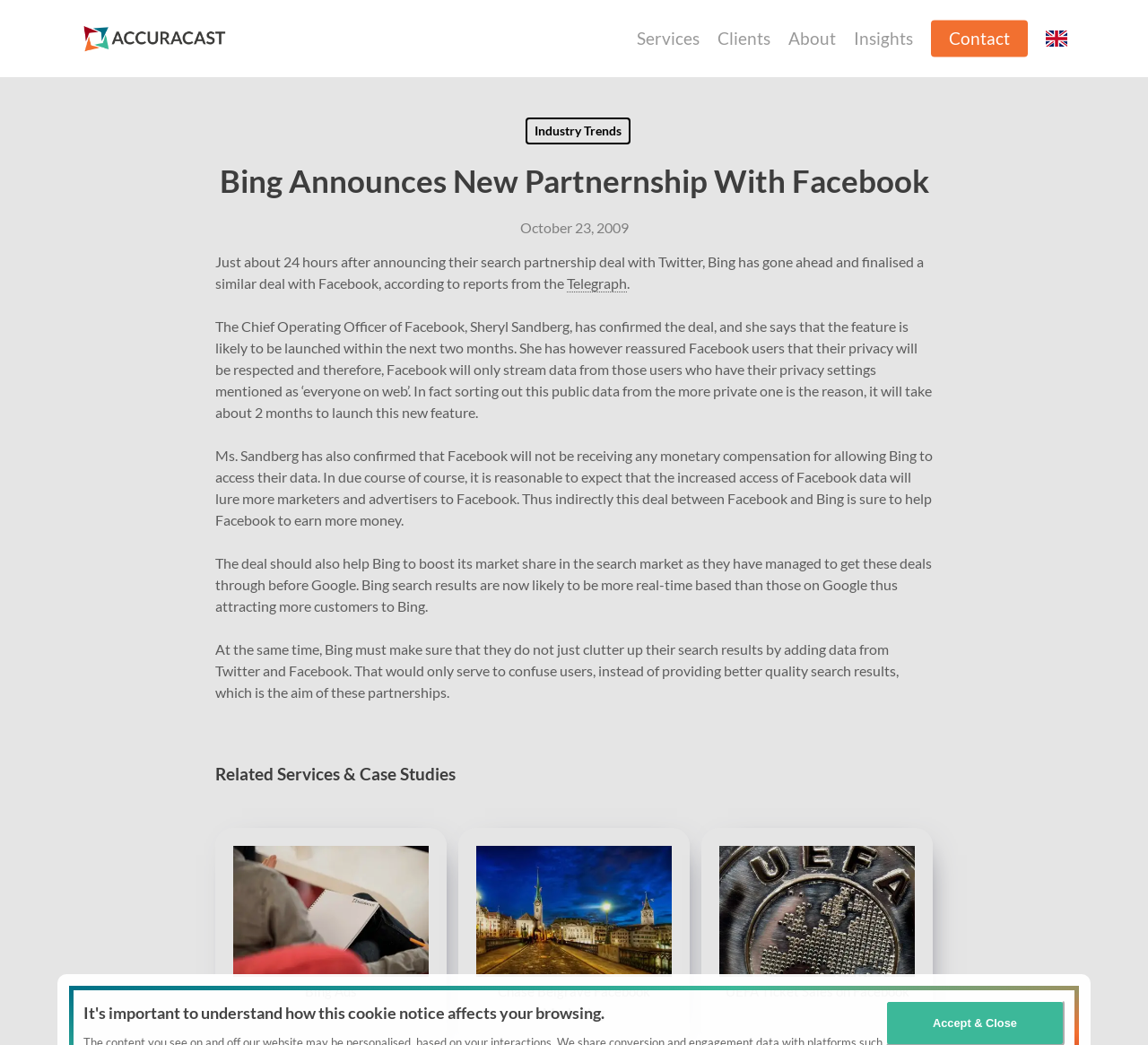Please mark the bounding box coordinates of the area that should be clicked to carry out the instruction: "Visit the 'About' page".

[0.687, 0.025, 0.728, 0.048]